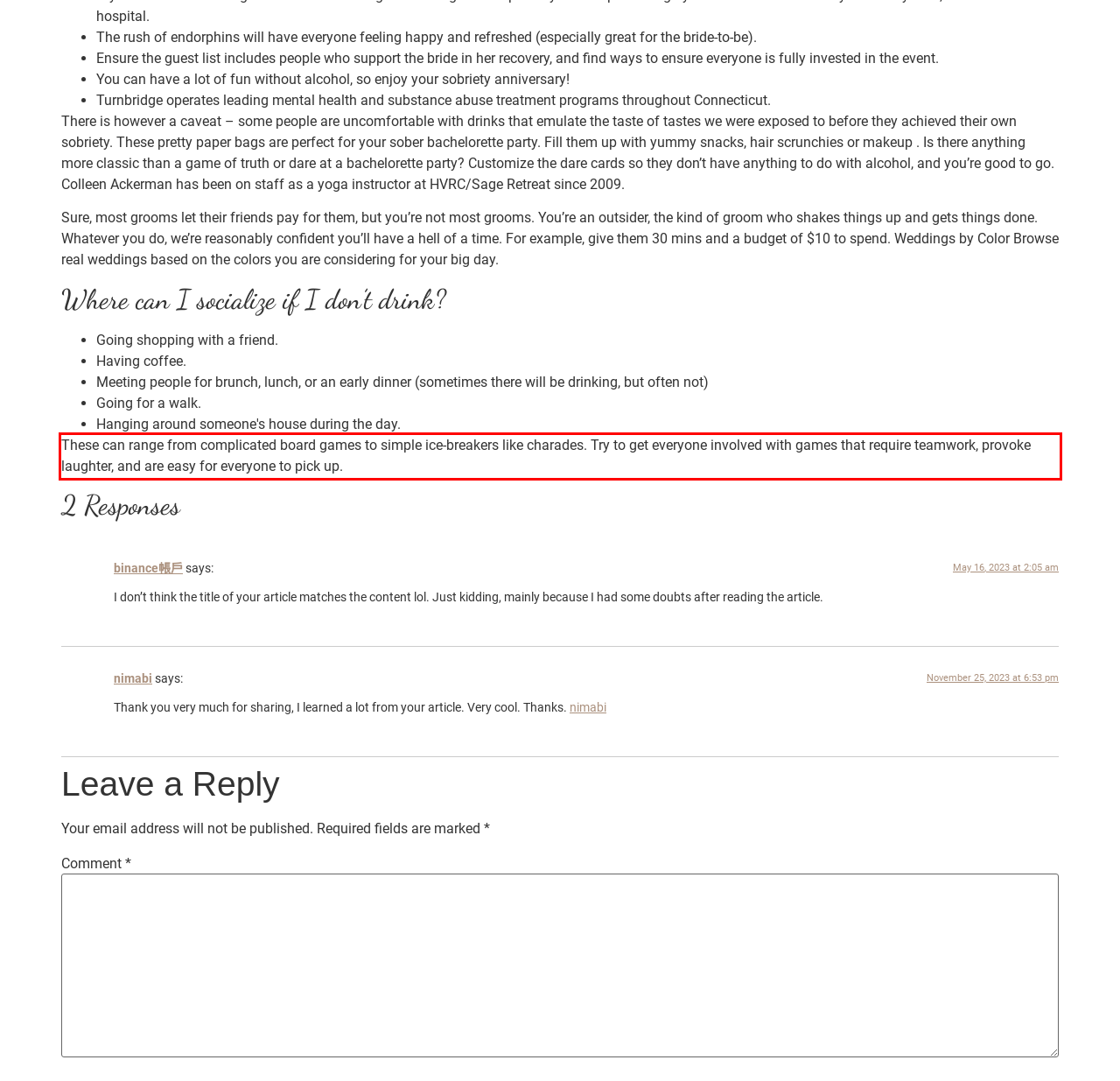Please identify and extract the text content from the UI element encased in a red bounding box on the provided webpage screenshot.

These can range from complicated board games to simple ice-breakers like charades. Try to get everyone involved with games that require teamwork, provoke laughter, and are easy for everyone to pick up.